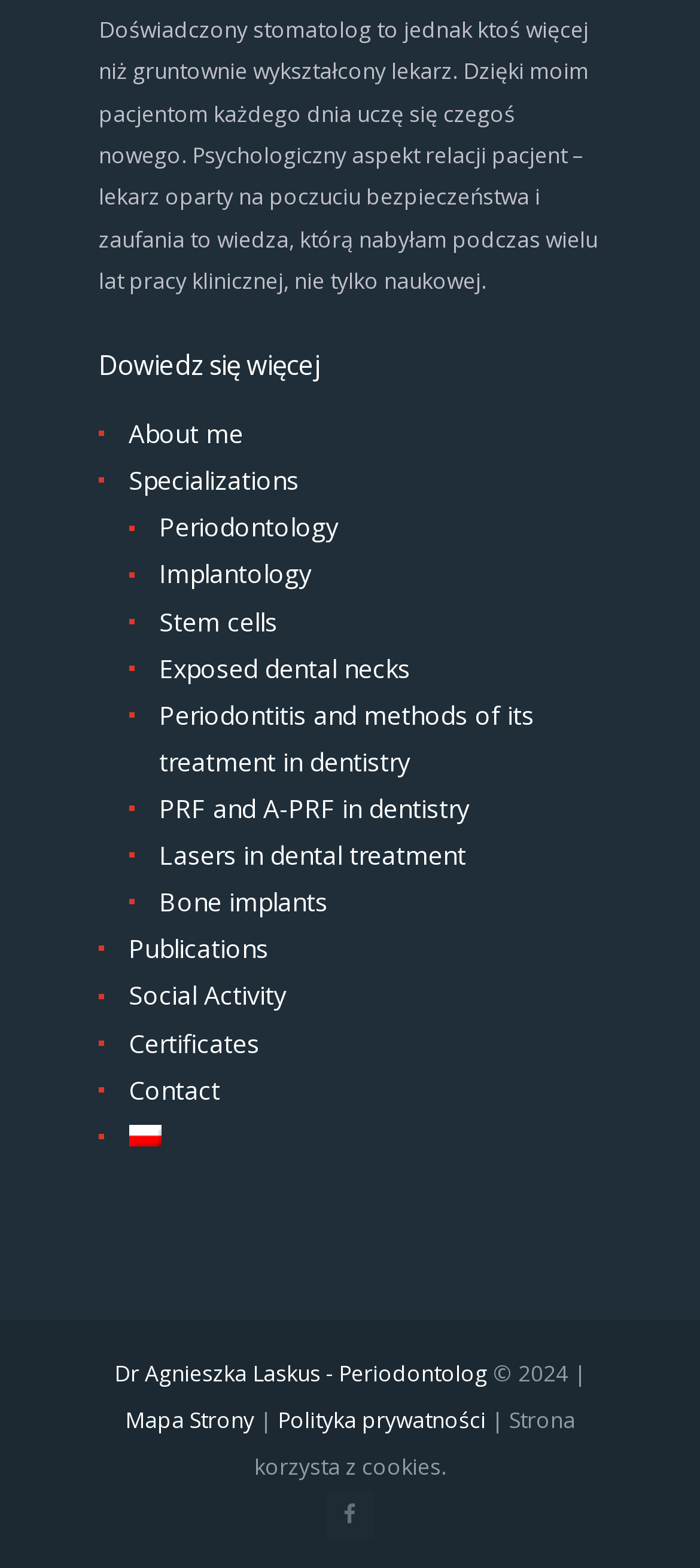What is the profession of the person described? Please answer the question using a single word or phrase based on the image.

Stomatolog